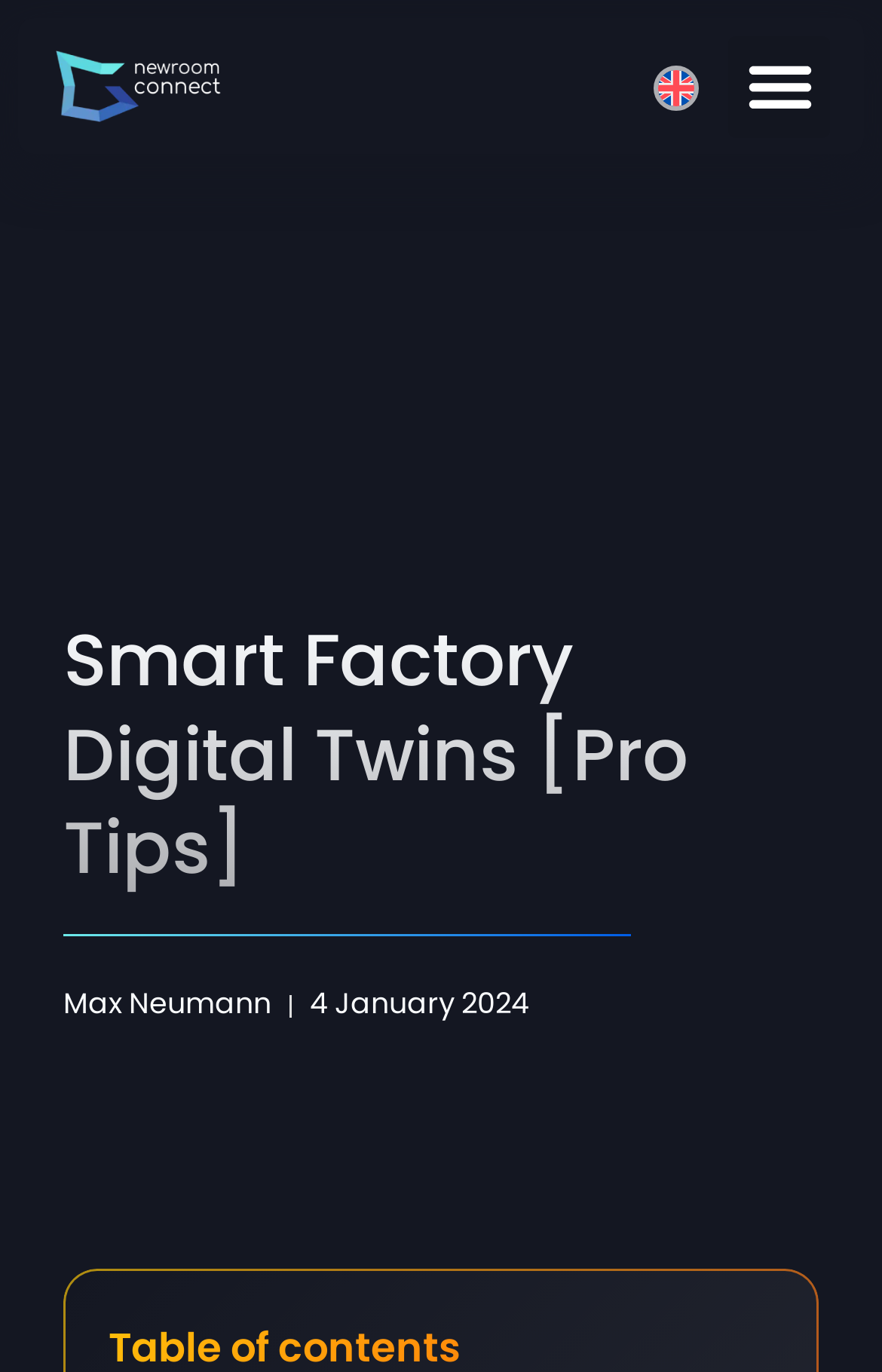Generate a comprehensive description of the webpage content.

The webpage is about smart factory digital twins, focusing on pro tips for optimal efficiency, overcoming challenges, and future predictions. 

At the top left corner, there is an NRC-Logo image, which is also a link. On the opposite side, at the top right corner, there is a Menu Toggle button. Below the button, there is a link labeled "English", accompanied by an image. 

The main heading, "Smart Factory Digital Twins [Pro Tips]", is prominently displayed in the middle of the page, spanning almost the entire width. 

Below the heading, there are two lines of text, with the author's name, "Max Neumann", on the left, and the publication date, "4 January 2024", on the right. 

At the very bottom of the page, there is a "Table of contents" section.